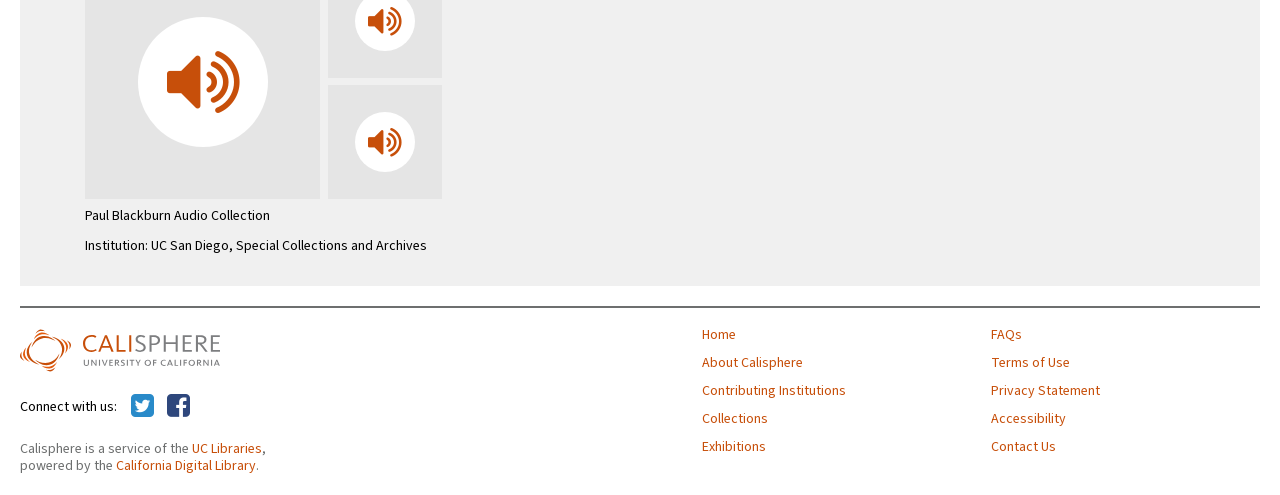Can you find the bounding box coordinates of the area I should click to execute the following instruction: "learn about Calisphere"?

[0.548, 0.72, 0.759, 0.748]